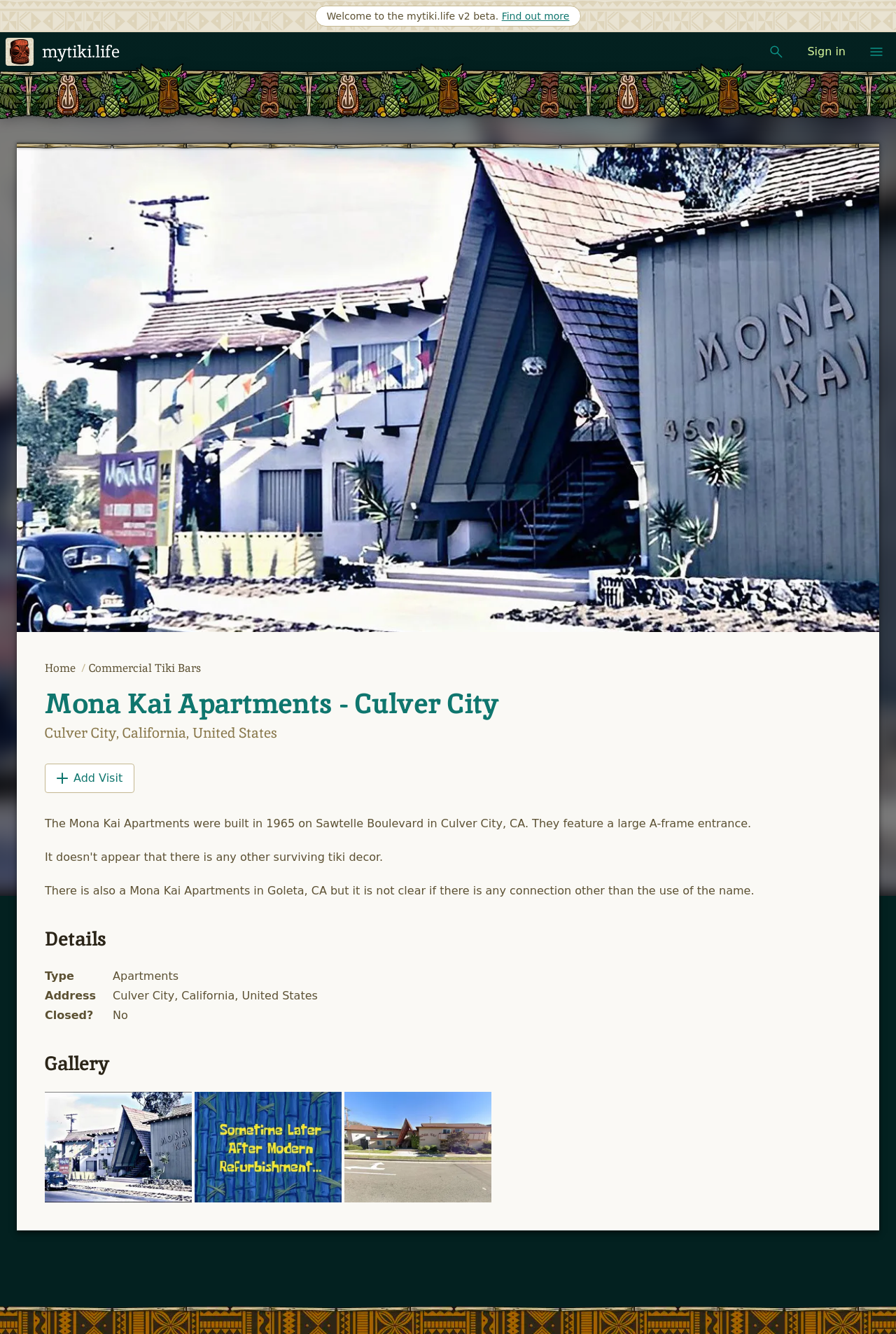Provide a one-word or brief phrase answer to the question:
What type of building is Mona Kai Apartments?

Apartments